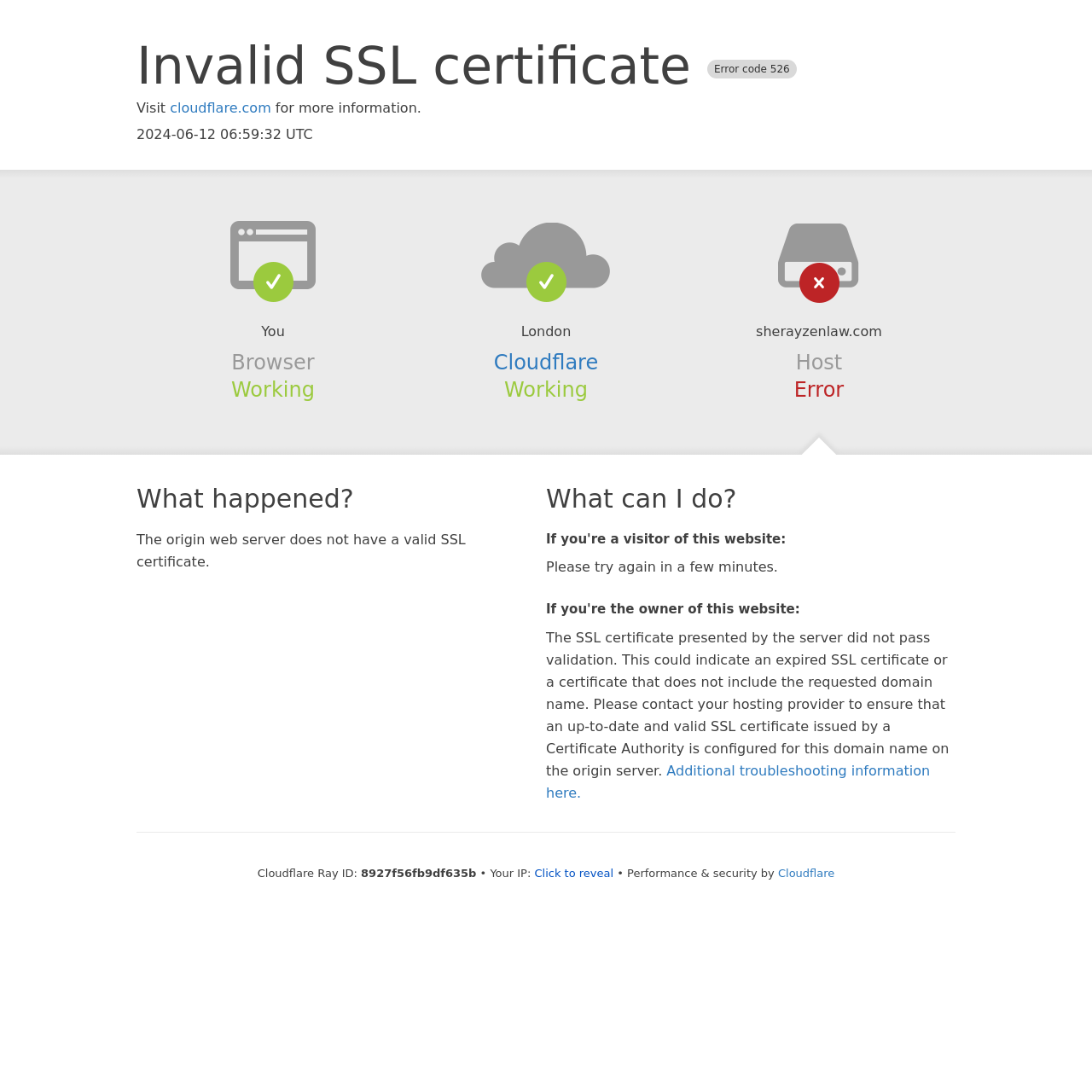What should the owner of the website do?
Answer the question with just one word or phrase using the image.

Contact hosting provider